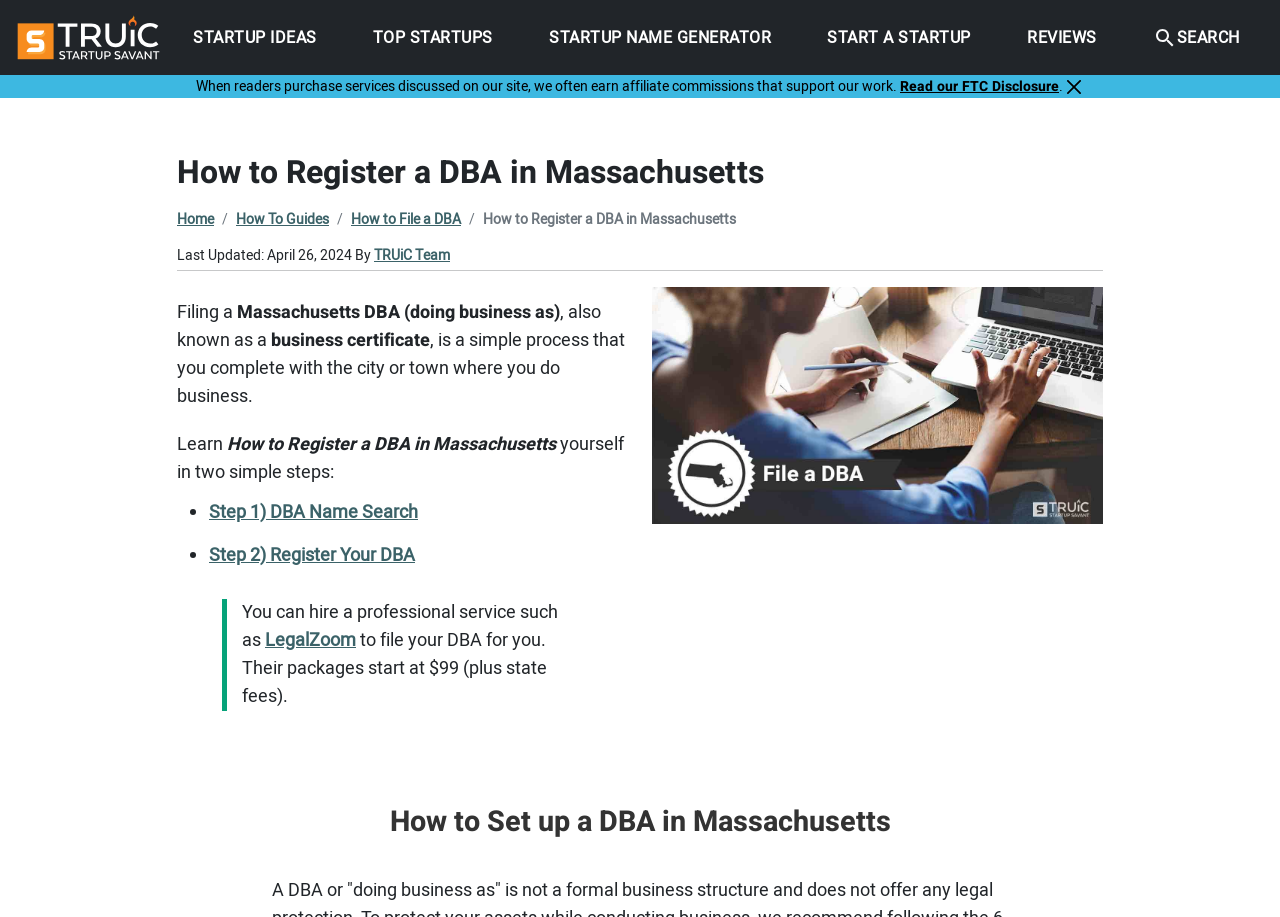Specify the bounding box coordinates of the area to click in order to follow the given instruction: "Click the 'How to File a DBA' link."

[0.274, 0.228, 0.36, 0.251]